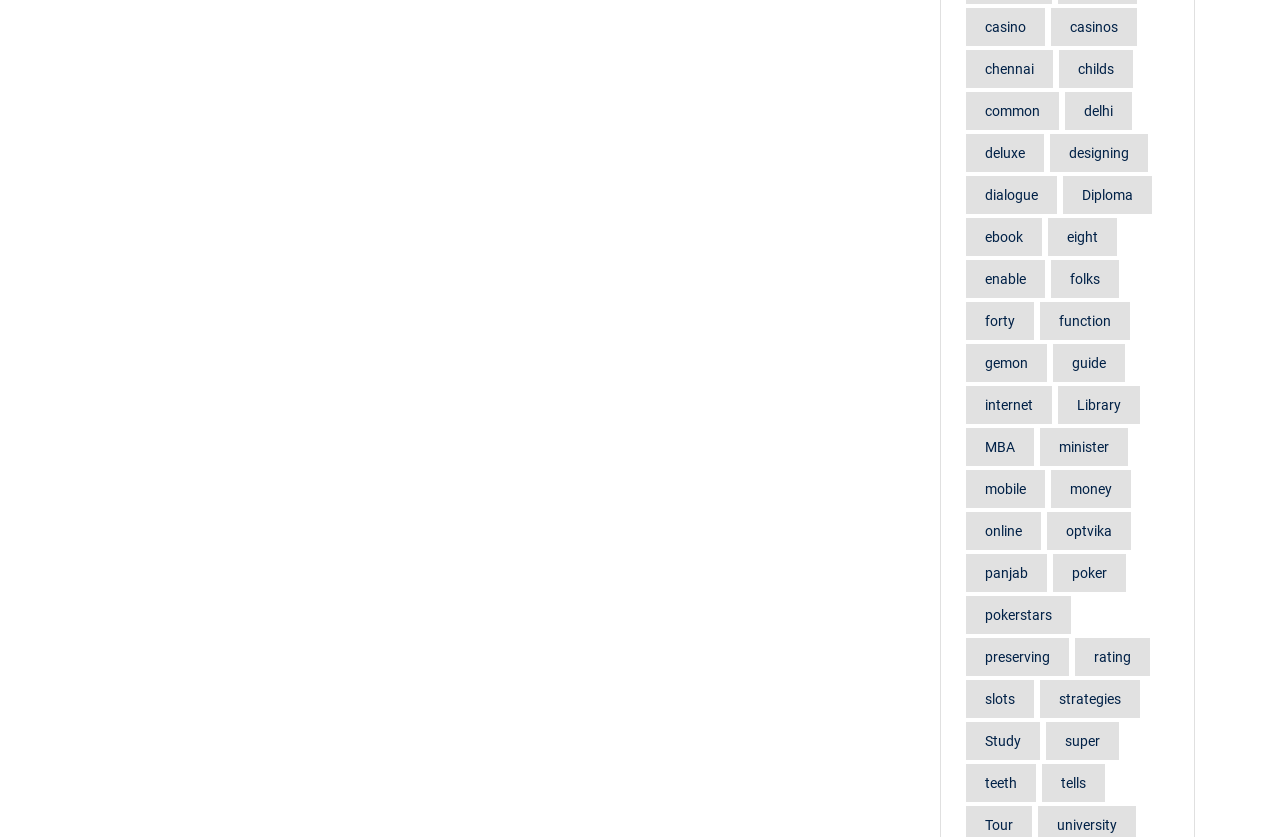Locate the bounding box coordinates of the clickable region necessary to complete the following instruction: "click casino link". Provide the coordinates in the format of four float numbers between 0 and 1, i.e., [left, top, right, bottom].

[0.755, 0.01, 0.816, 0.055]